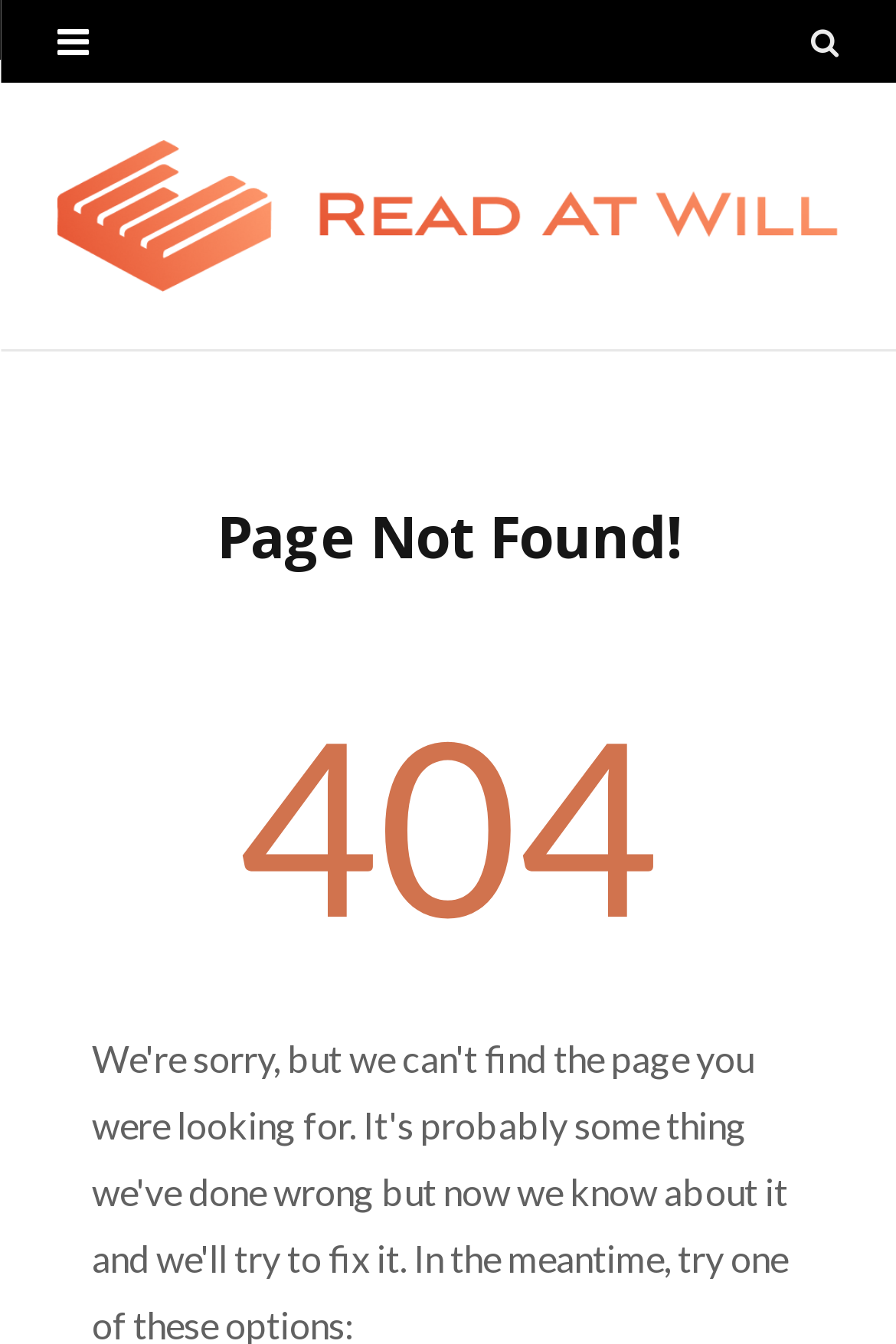Using the given description, provide the bounding box coordinates formatted as (top-left x, top-left y, bottom-right x, bottom-right y), with all values being floating point numbers between 0 and 1. Description: title="Read At Will"

[0.064, 0.104, 0.936, 0.217]